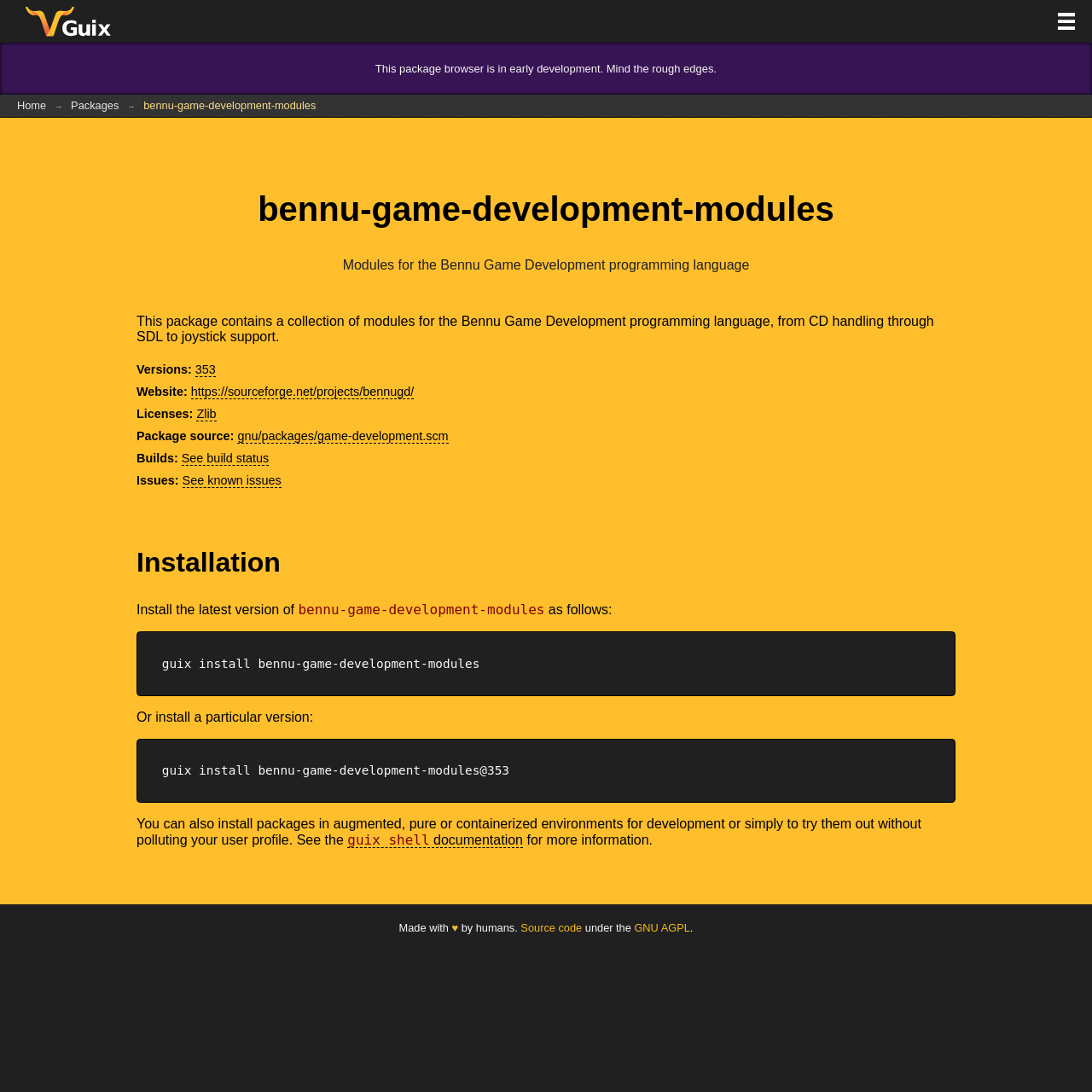Identify the bounding box coordinates of the part that should be clicked to carry out this instruction: "View the source code".

[0.477, 0.844, 0.533, 0.856]